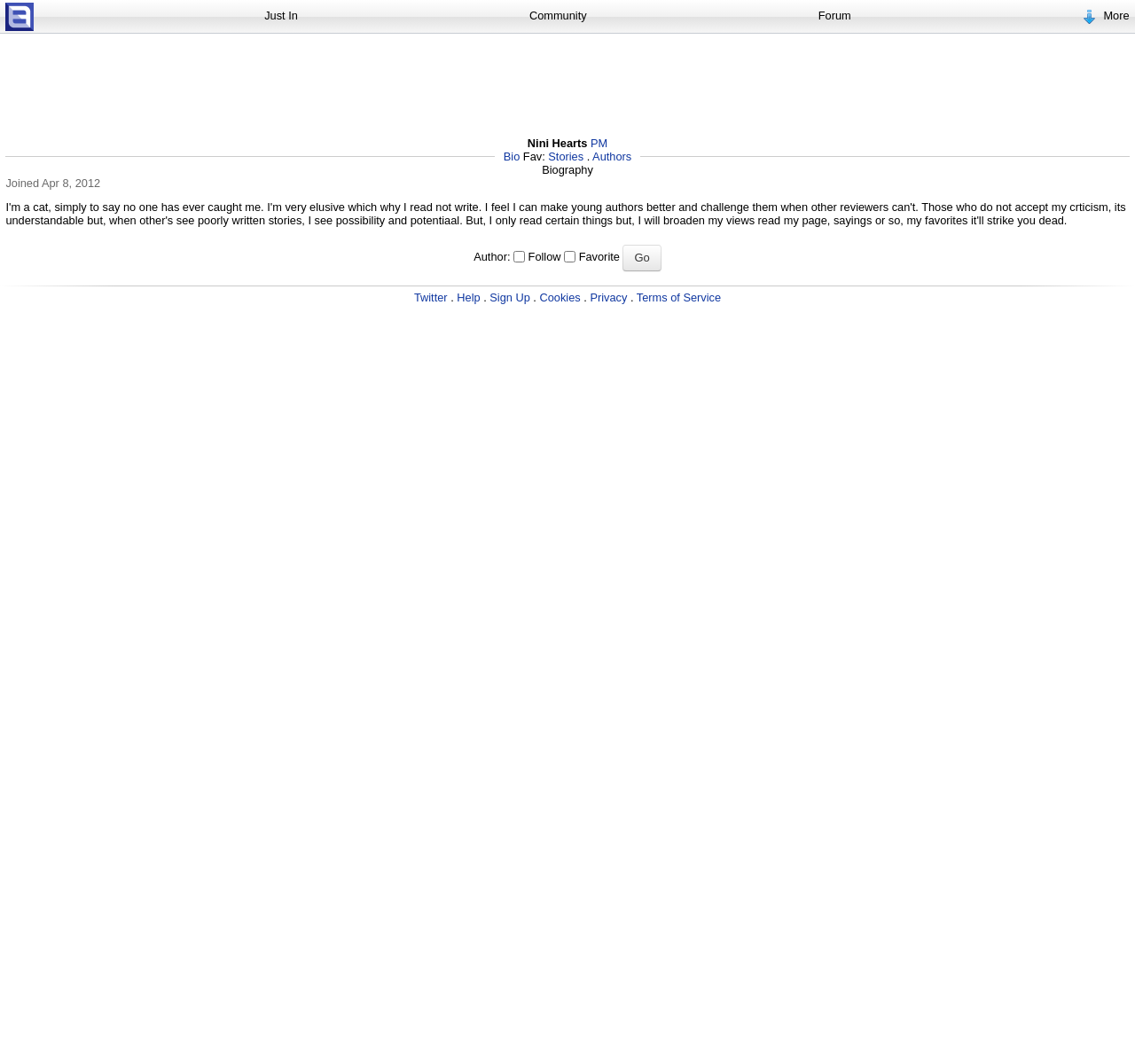Determine the bounding box for the described UI element: "aria-label="Advertisement" name="aswift_0" title="Advertisement"".

[0.375, 0.036, 0.625, 0.119]